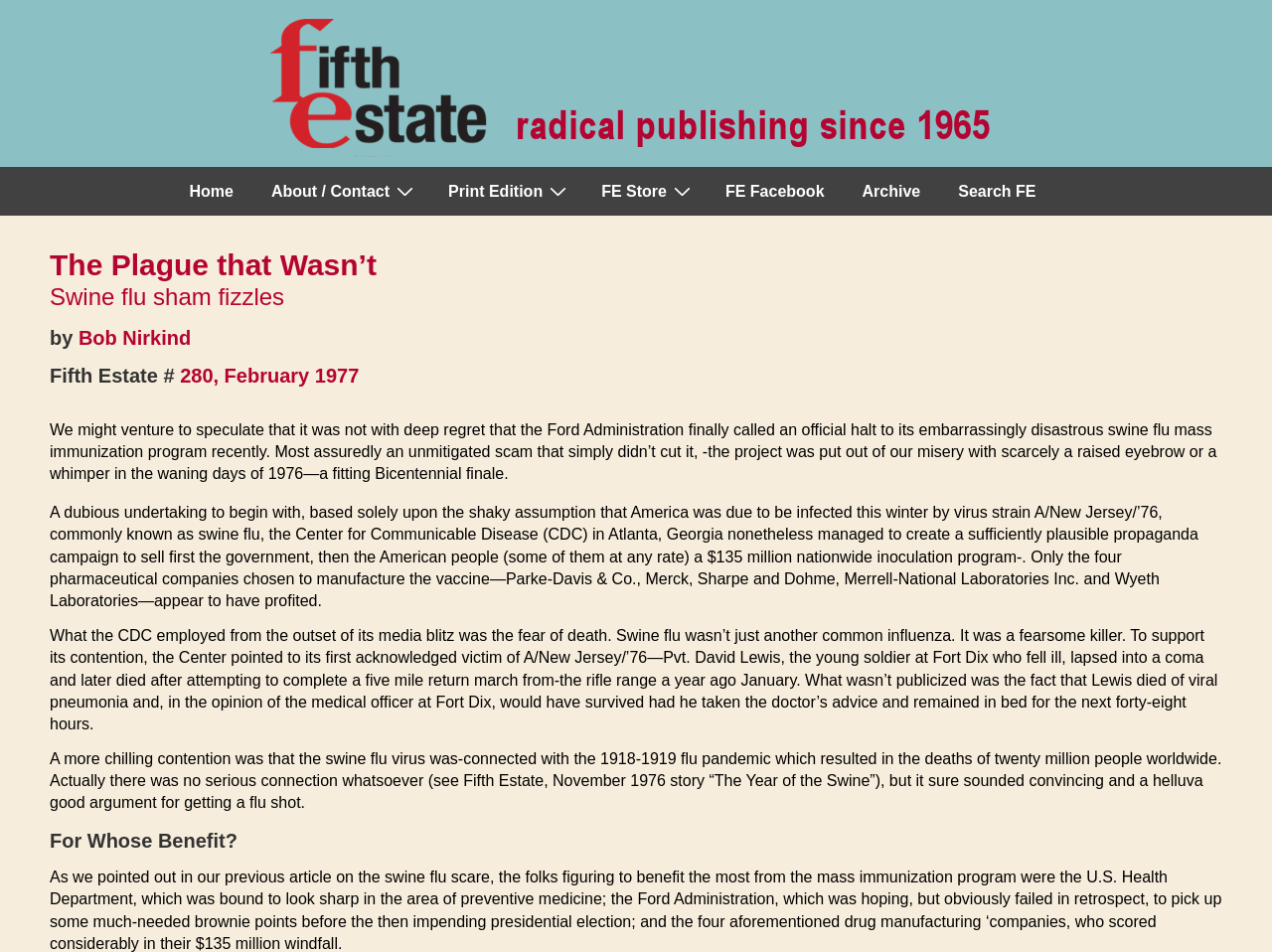Provide a one-word or one-phrase answer to the question:
What is the topic of the article 'The Plague that Wasn’t'?

Swine flu